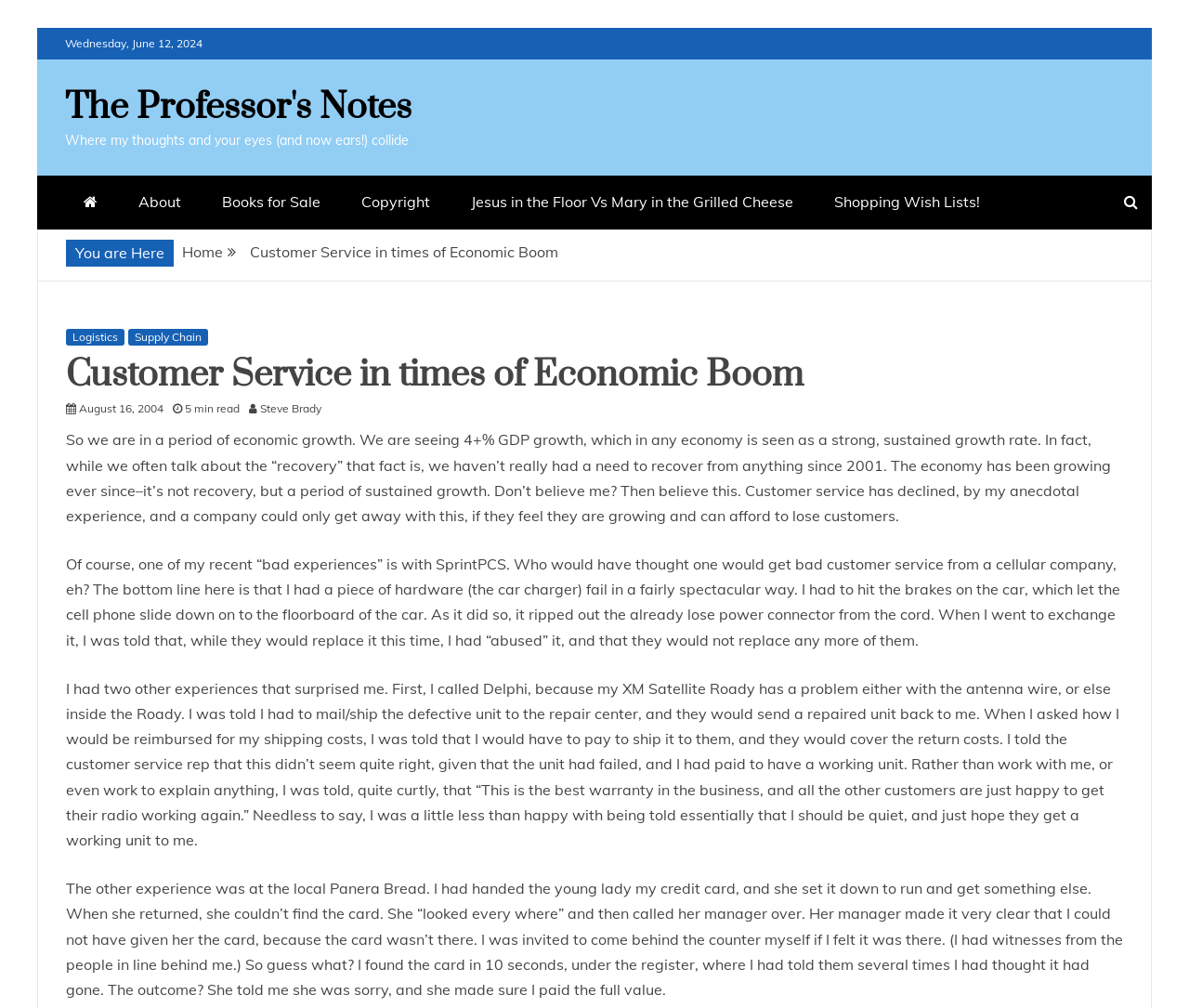Find the bounding box coordinates of the element to click in order to complete the given instruction: "Click 'Supply Chain'."

[0.108, 0.326, 0.175, 0.343]